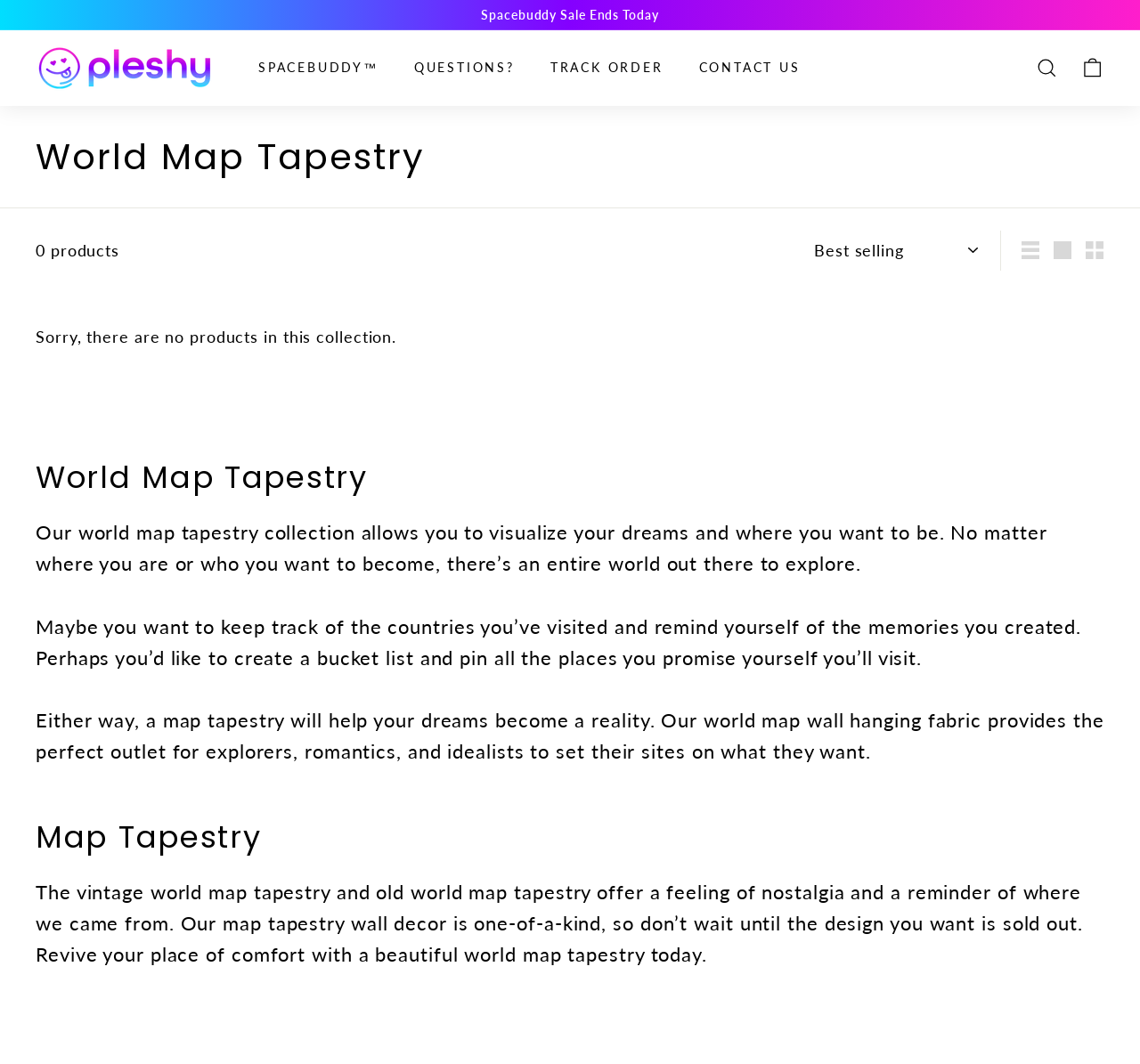Generate a comprehensive description of the webpage content.

The webpage is about World Map Tapestry, with a prominent header section at the top featuring a logo "Pleshy" and several navigation links, including "SPACEBUDDY™", "QUESTIONS?", "TRACK ORDER", "CONTACT US", "SEARCH", and "Cart". Below the header, there is a large section with a heading "World Map Tapestry" and a subheading that describes the collection, allowing users to visualize their dreams and explore the world.

The main content area is divided into two sections. The left section has a message "Sorry, there are no products in this collection." and a heading "World Map Tapestry" with a brief description of the collection. The right section has a series of buttons for sorting and viewing products, including "List", "Large", and "Small".

Below the sorting section, there is a long paragraph of text that describes the benefits of having a world map tapestry, such as keeping track of visited countries, creating a bucket list, and setting goals. The text is divided into three sections, each with a different theme.

Further down the page, there is another heading "Map Tapestry" with a description of the vintage world map tapestry and old world map tapestry, highlighting their unique features and encouraging users to make a purchase before the designs sell out.

Throughout the page, there are several calls-to-action, including a "Pause slideshow" button at the top and a "Cart" link at the top right corner. The overall layout is organized, with clear headings and concise text, making it easy to navigate and understand the content.